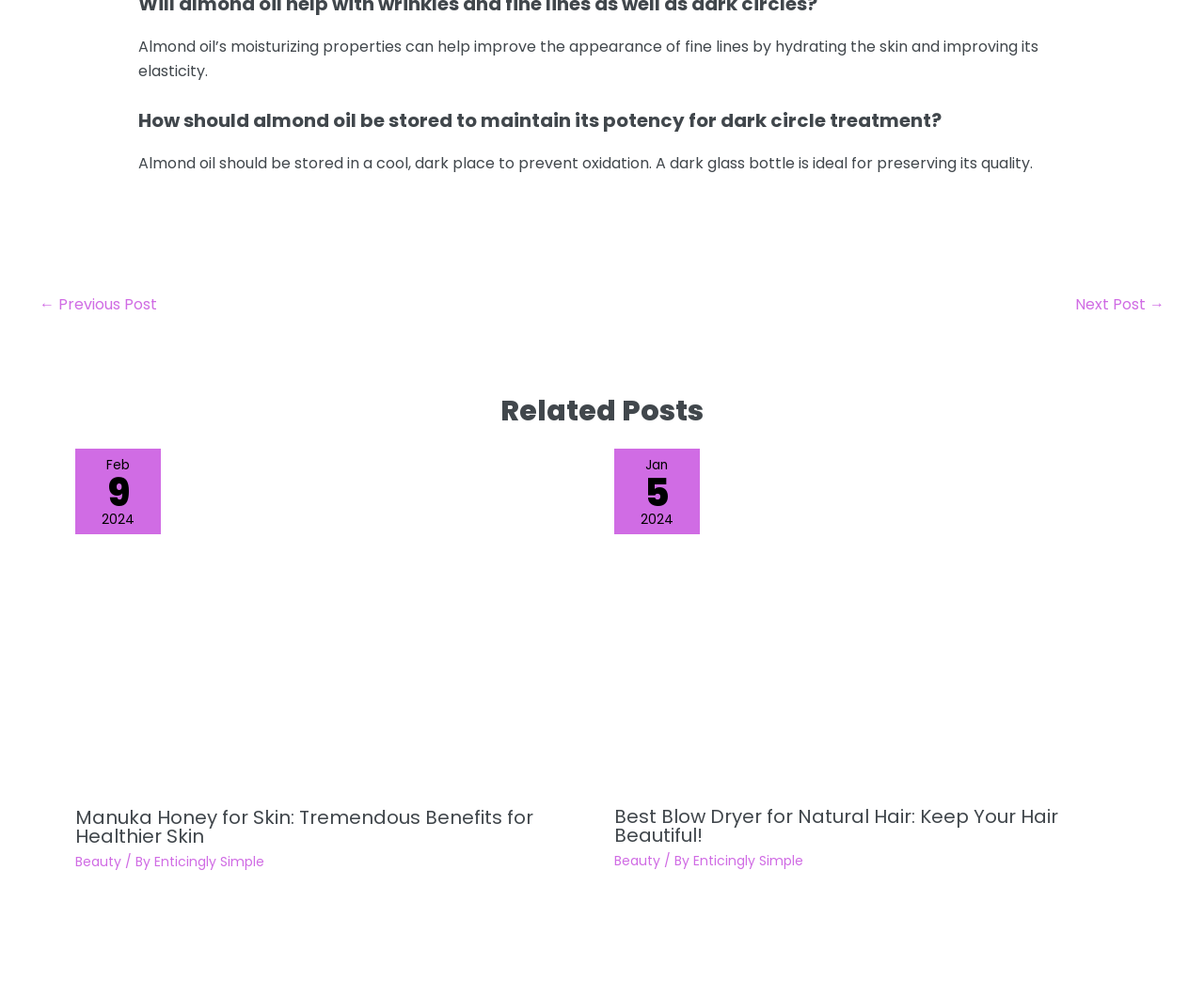How should almond oil be stored?
Carefully analyze the image and provide a thorough answer to the question.

The webpage suggests that almond oil should be stored in a cool, dark place to prevent oxidation, and a dark glass bottle is ideal for preserving its quality.